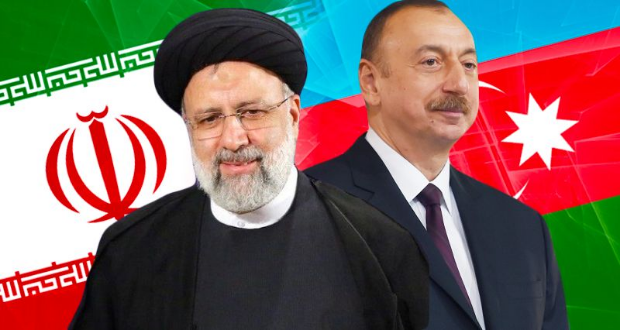By analyzing the image, answer the following question with a detailed response: What are the colors of the Azerbaijani flag?

The caption explicitly states that the Azerbaijani flag has light blue, red, and green colors, which can be observed behind the two presidents in the image.